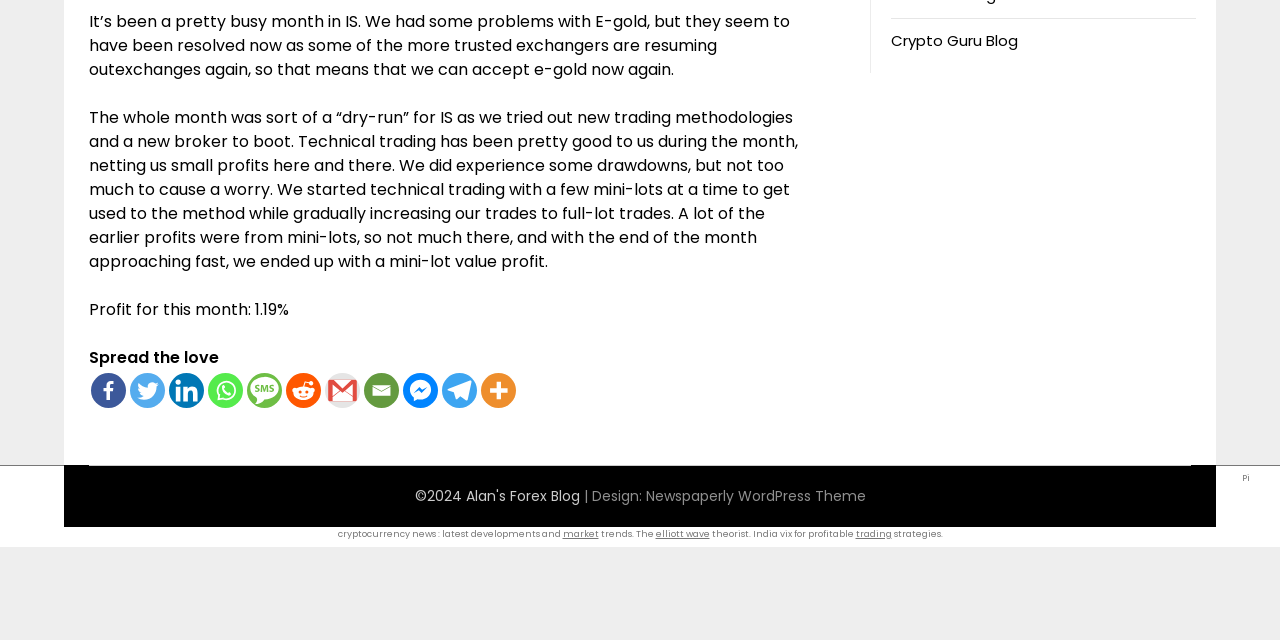Based on the provided description, "UML 2.0 in a Nutshell", find the bounding box of the corresponding UI element in the screenshot.

None